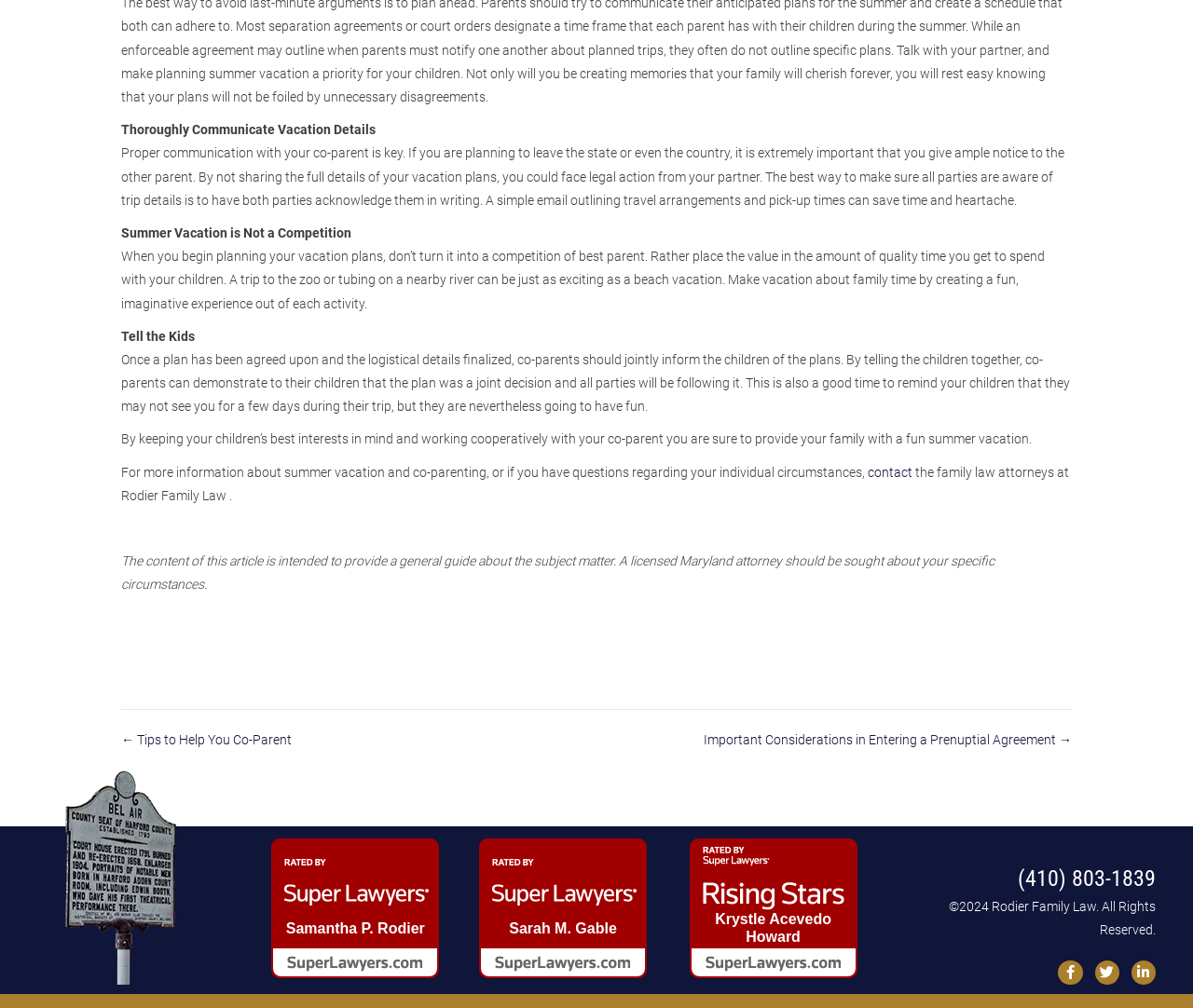Find and provide the bounding box coordinates for the UI element described here: "(410) 803-1839". The coordinates should be given as four float numbers between 0 and 1: [left, top, right, bottom].

[0.853, 0.859, 0.969, 0.885]